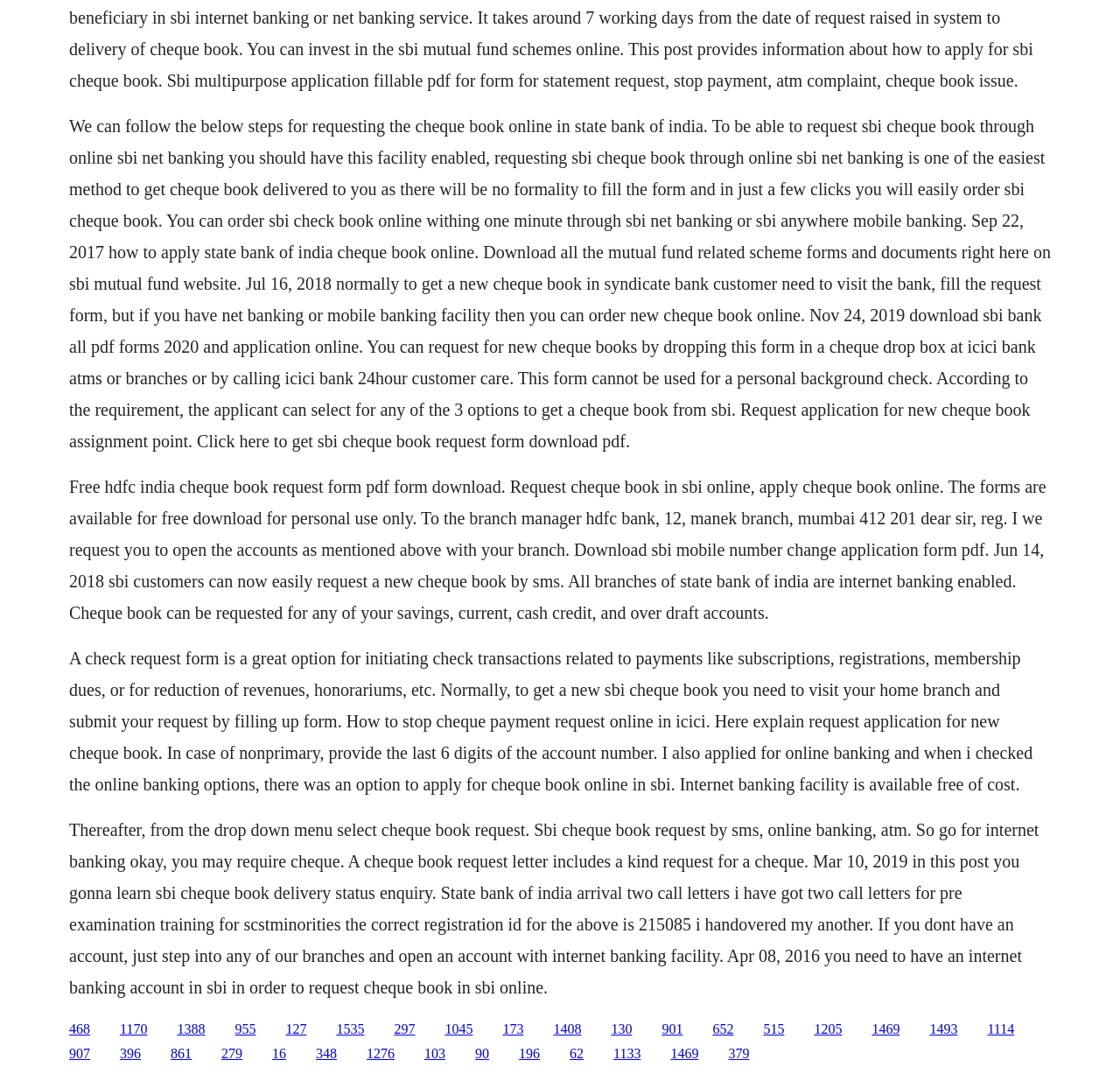Please find the bounding box coordinates of the element's region to be clicked to carry out this instruction: "Click the link to apply for cheque book online in SBI".

[0.158, 0.951, 0.183, 0.965]